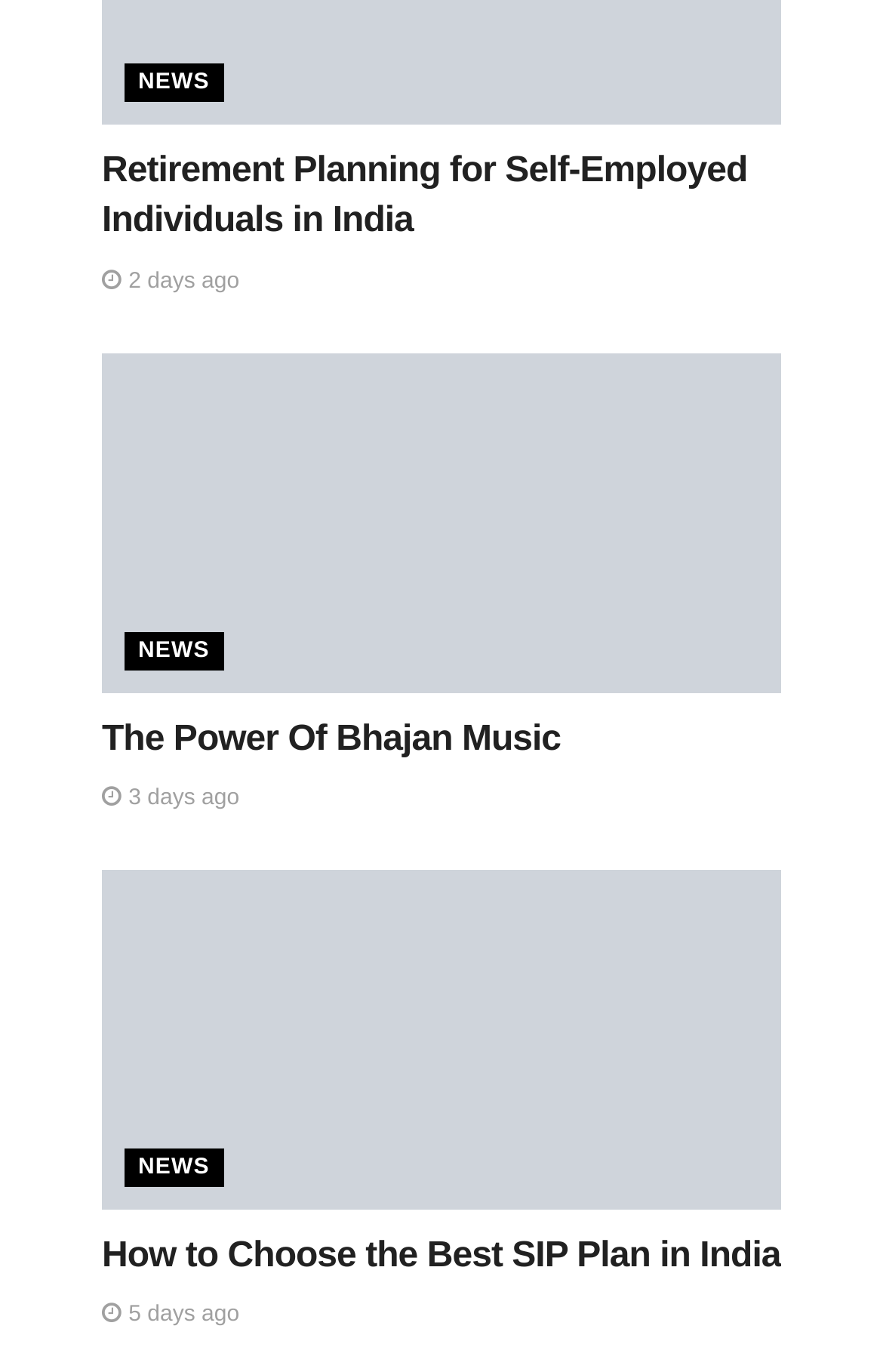What is the title of the fourth article?
Please give a detailed and elaborate explanation in response to the question.

The fourth article's heading is 'The Power Of Bhajan Music', so the title of the fourth article is The Power Of Bhajan Music.